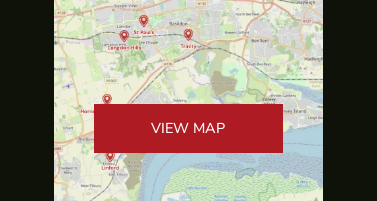What is the purpose of the map? Using the information from the screenshot, answer with a single word or phrase.

To aid navigation